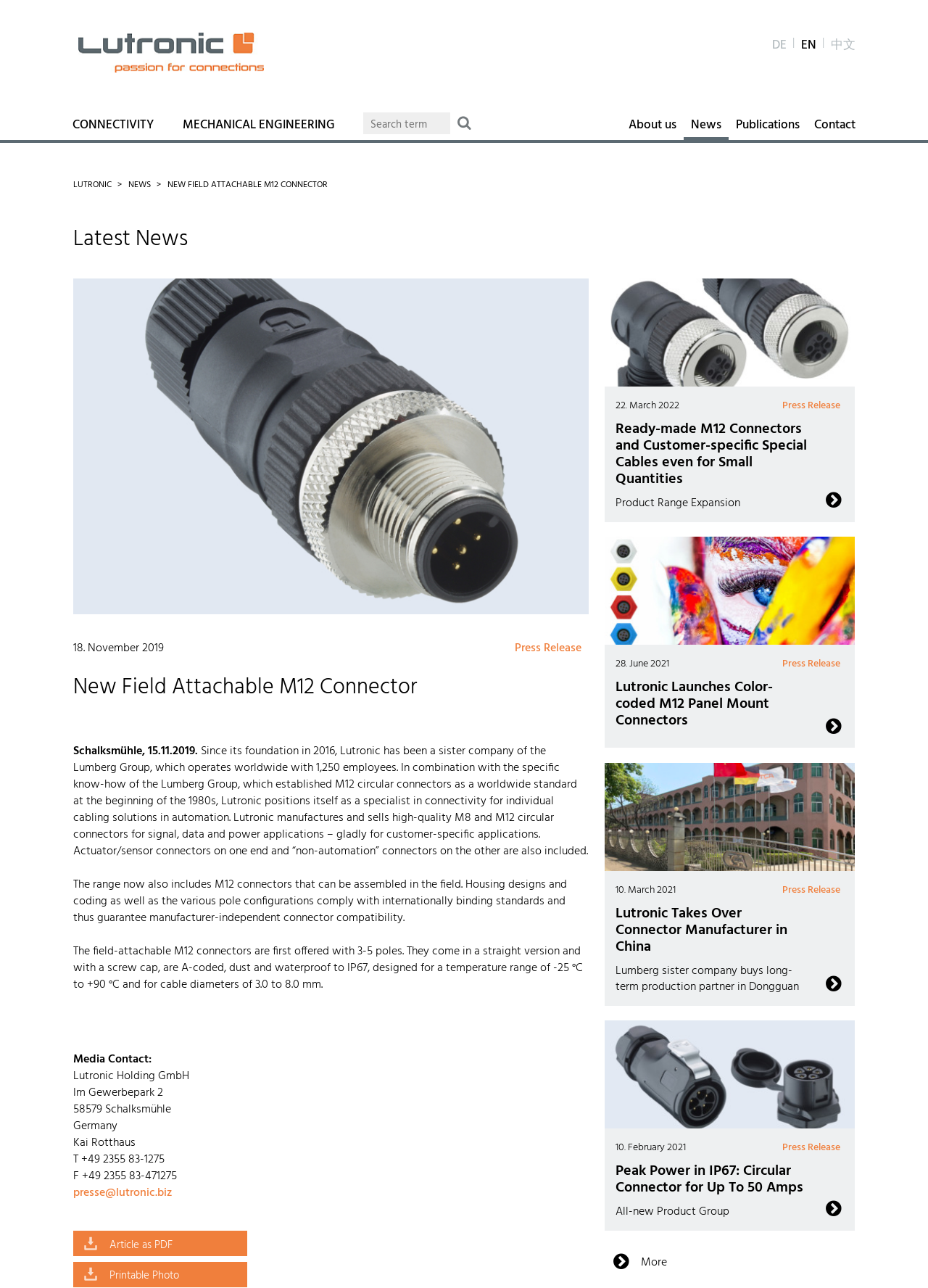Provide a one-word or short-phrase response to the question:
What is the language of the webpage?

English